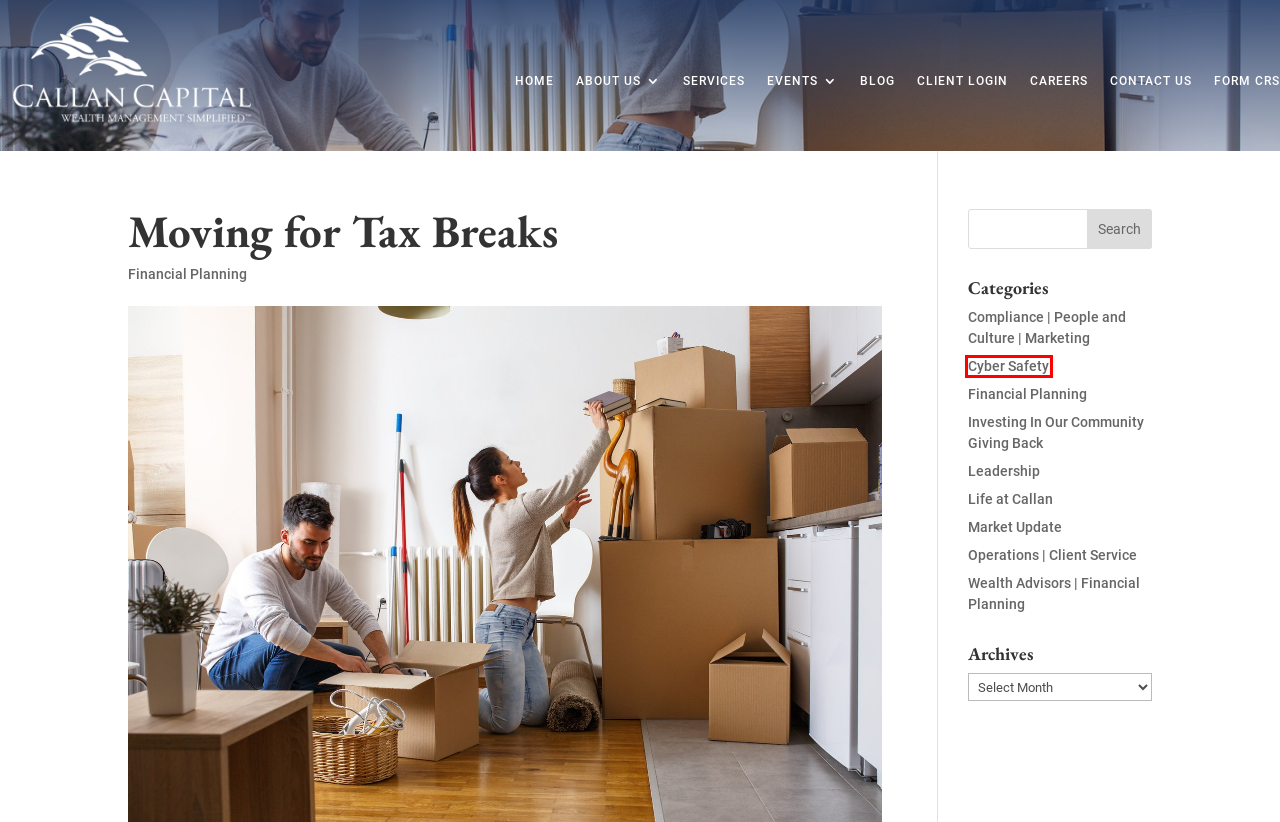Observe the webpage screenshot and focus on the red bounding box surrounding a UI element. Choose the most appropriate webpage description that corresponds to the new webpage after clicking the element in the bounding box. Here are the candidates:
A. Financial Planning Archives - Callan Capital
B. Wealth Advisors | Financial Planning Archives - Callan Capital
C. Client Login - Callan Capital
D. Cyber Safety Archives - Callan Capital
E. Blog - Callan Capital
F. Operations | Client Service Archives - Callan Capital
G. Market Update Archives - Callan Capital
H. Events - Callan Capital

D